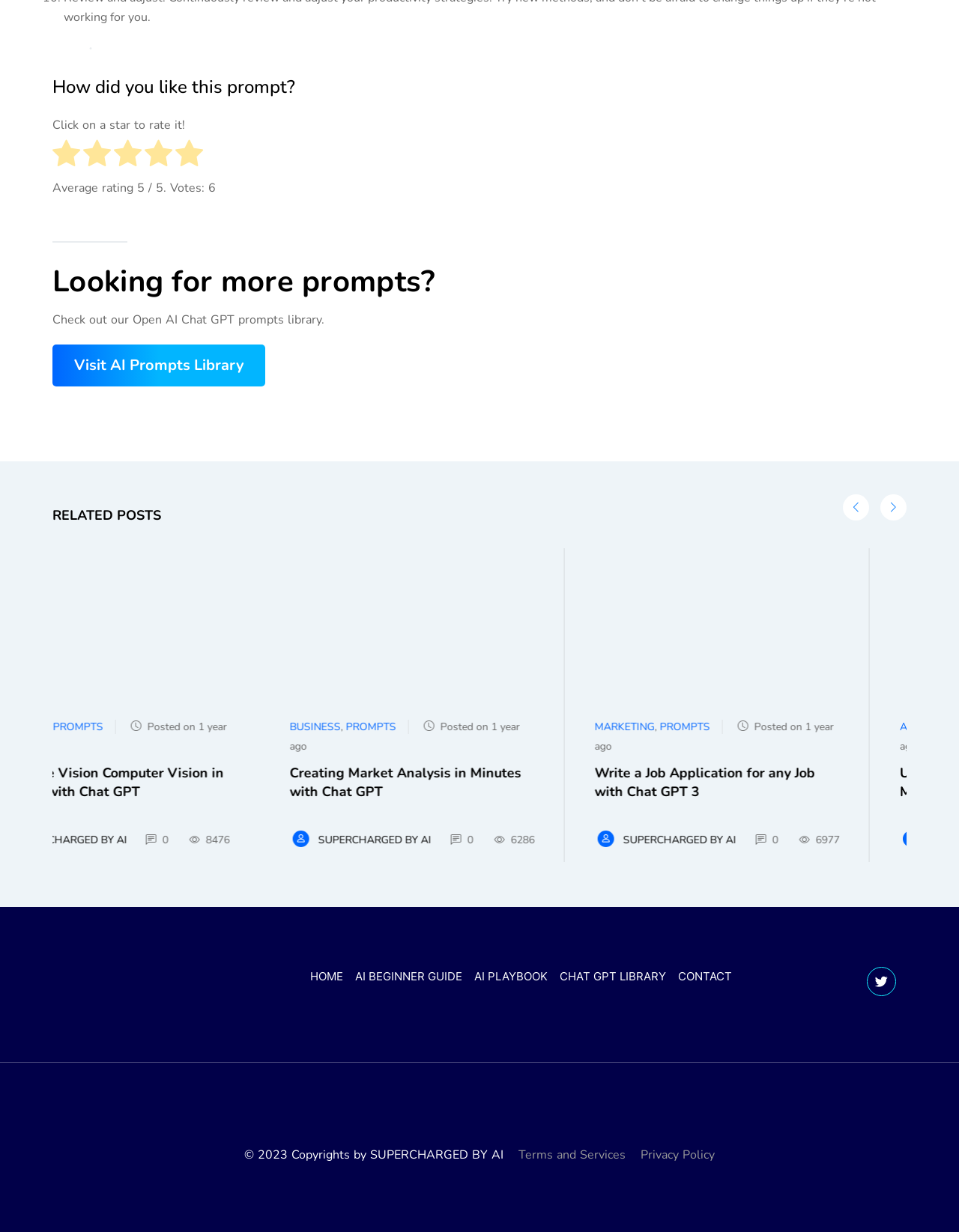Could you provide the bounding box coordinates for the portion of the screen to click to complete this instruction: "Go to HOME page"?

[0.323, 0.785, 0.357, 0.801]